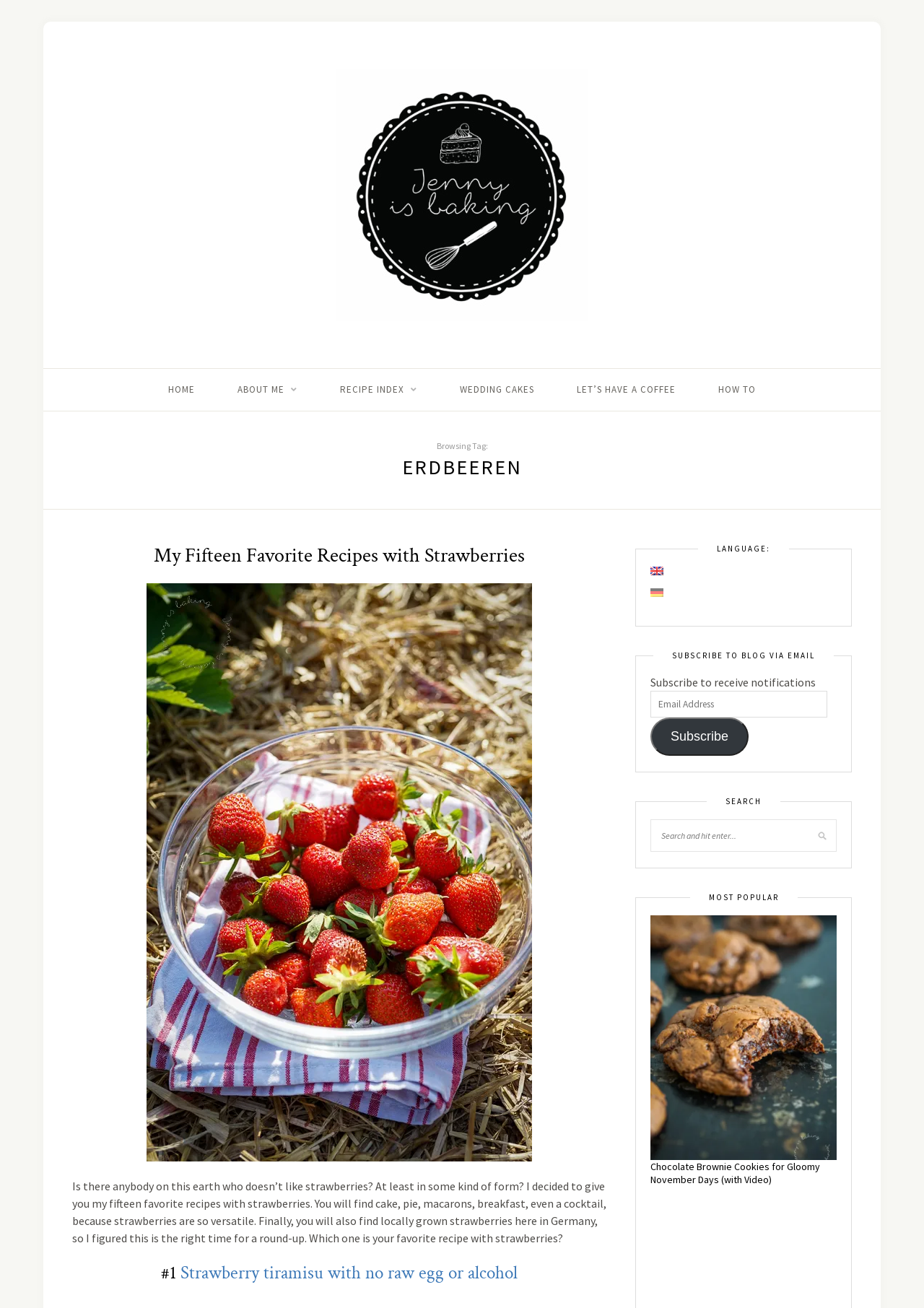Please identify the bounding box coordinates of the element's region that needs to be clicked to fulfill the following instruction: "Click on the 'HOME' link". The bounding box coordinates should consist of four float numbers between 0 and 1, i.e., [left, top, right, bottom].

[0.182, 0.282, 0.211, 0.314]